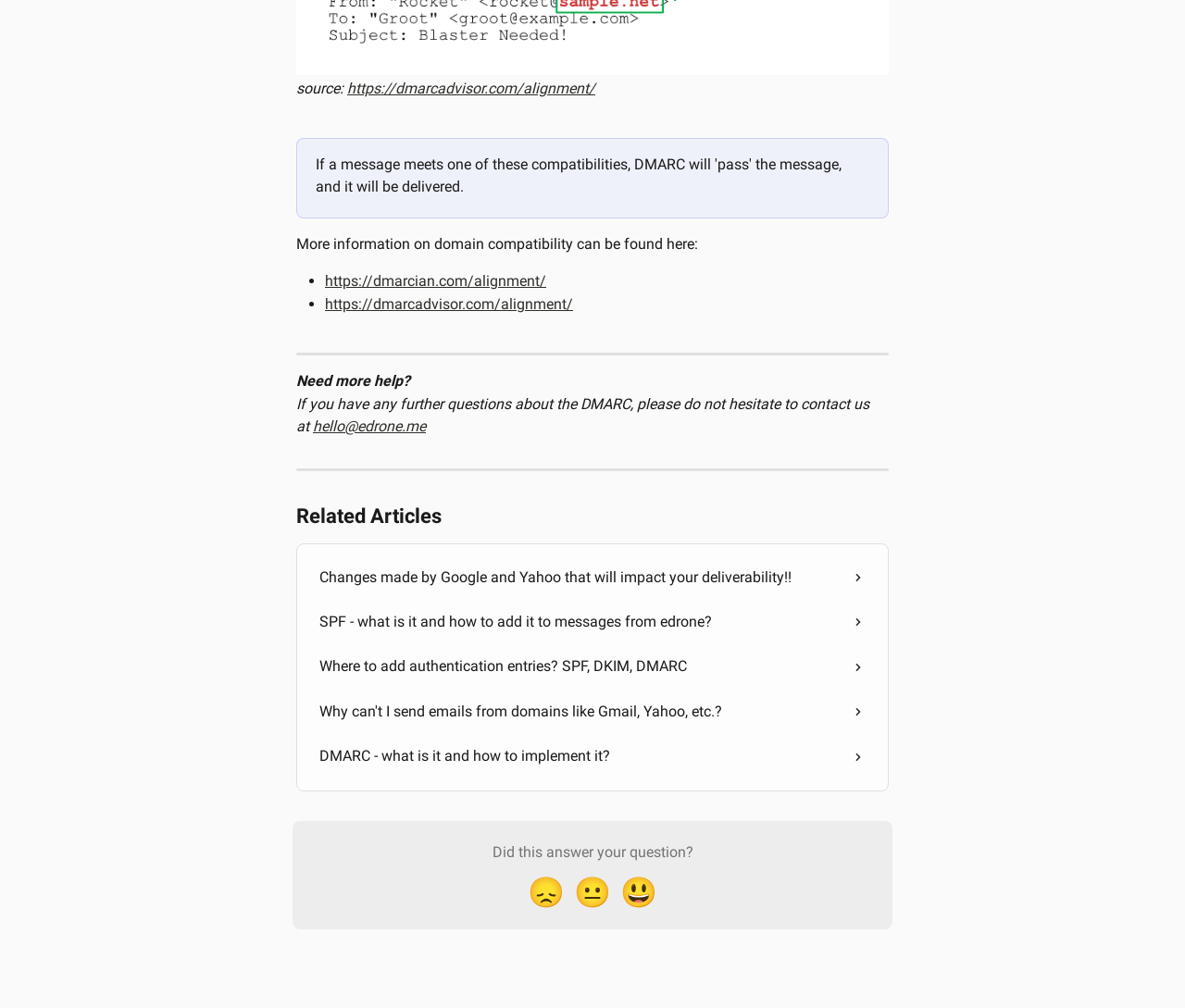What is the topic of the webpage?
Answer the question based on the image using a single word or a brief phrase.

DMARC and domain compatibility